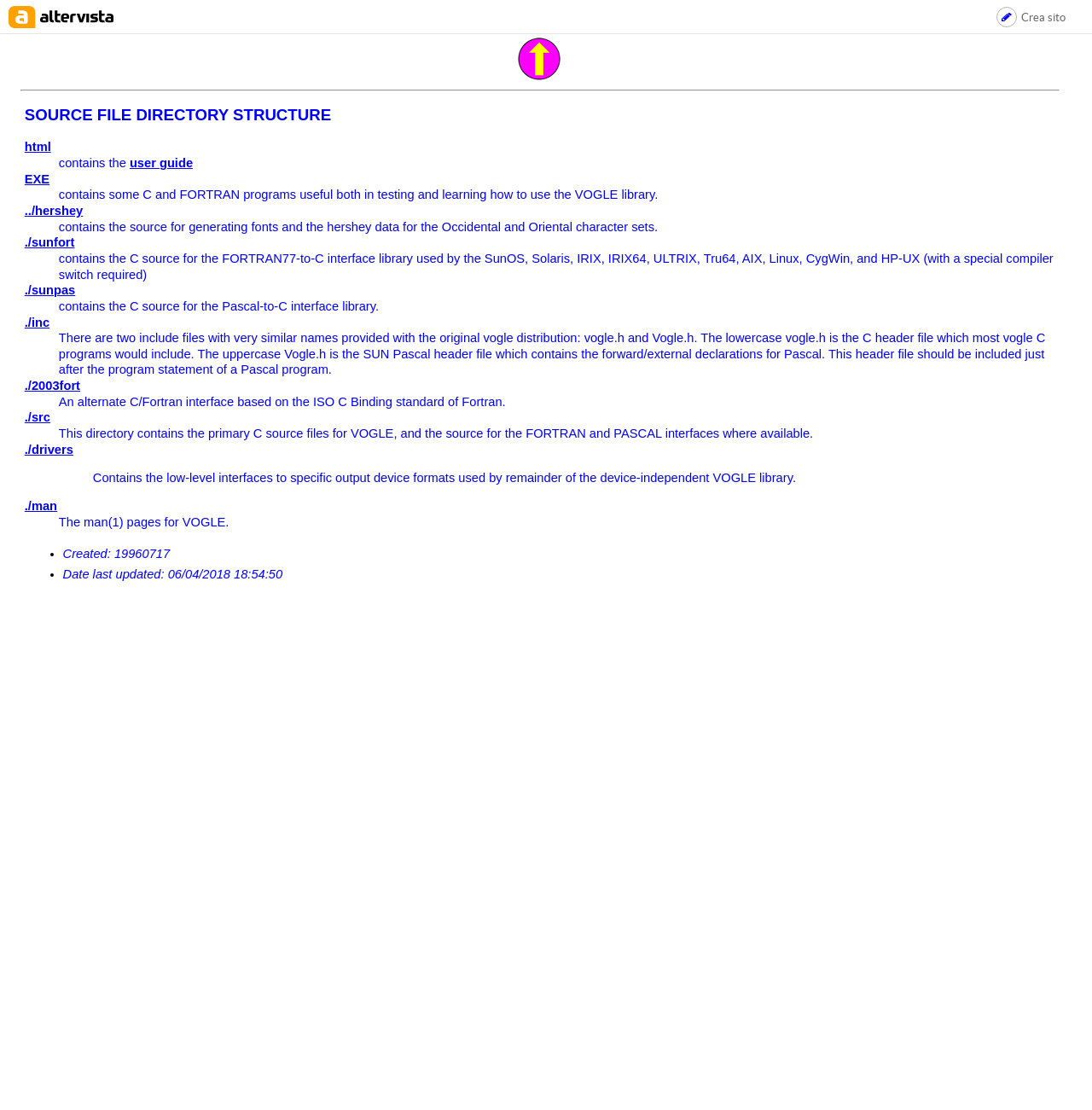Please locate the clickable area by providing the bounding box coordinates to follow this instruction: "visit the 'html' page".

[0.022, 0.126, 0.047, 0.139]